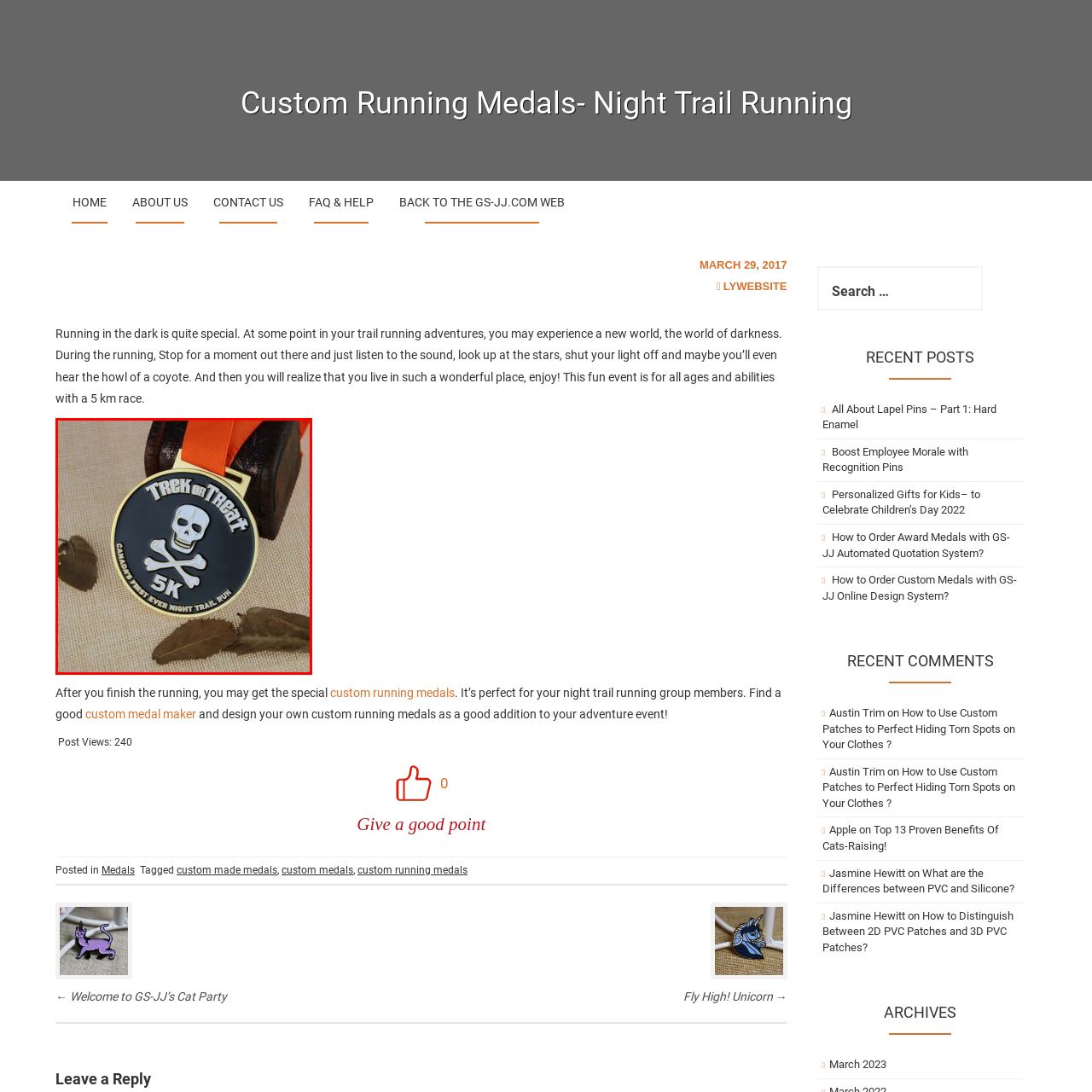Observe the content inside the red rectangle, What is the significance of the skull and crossbones on the medal? 
Give your answer in just one word or phrase.

Fun and adventurous spirit